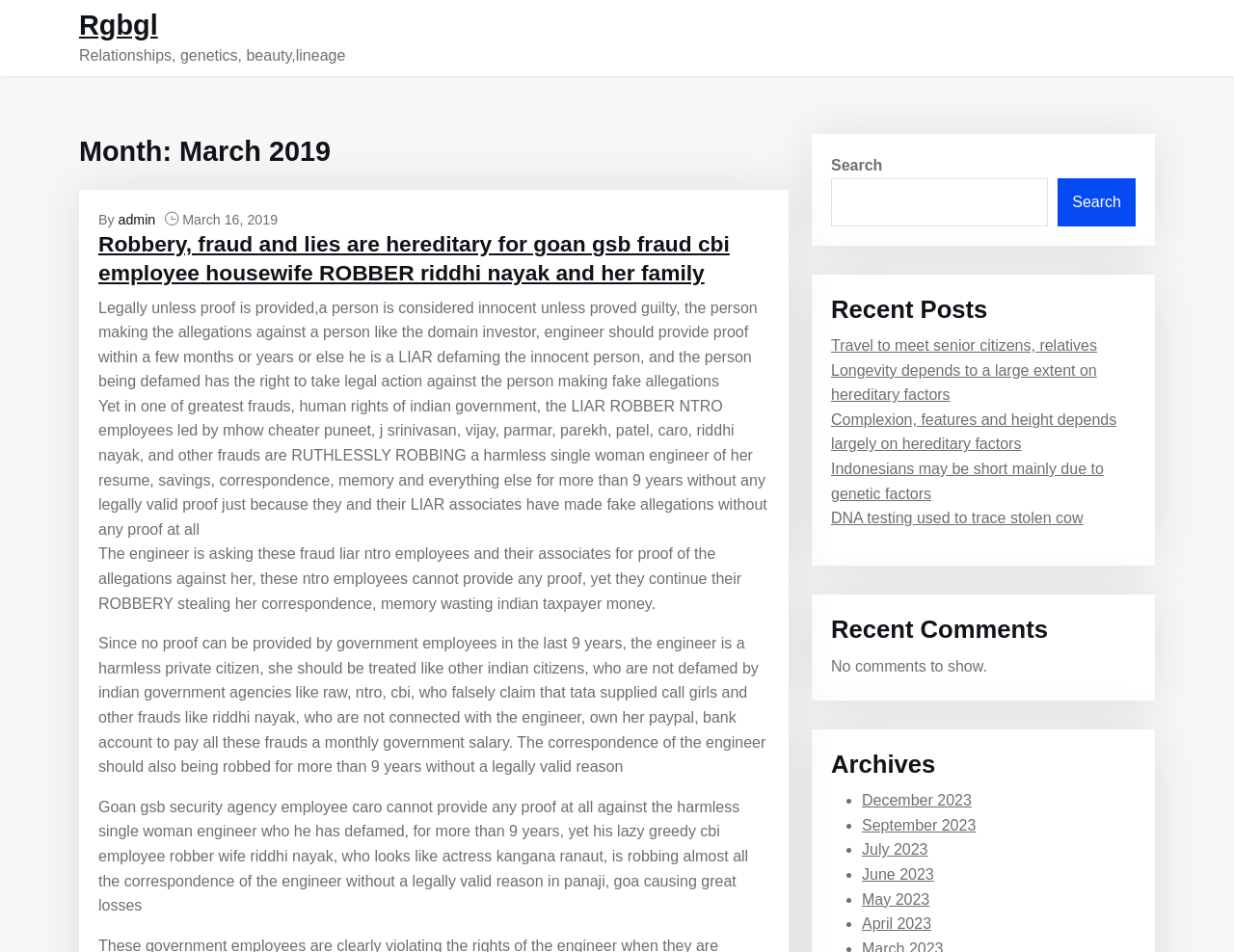Locate the bounding box coordinates of the item that should be clicked to fulfill the instruction: "Click on 'December 2023'".

[0.698, 0.832, 0.787, 0.849]